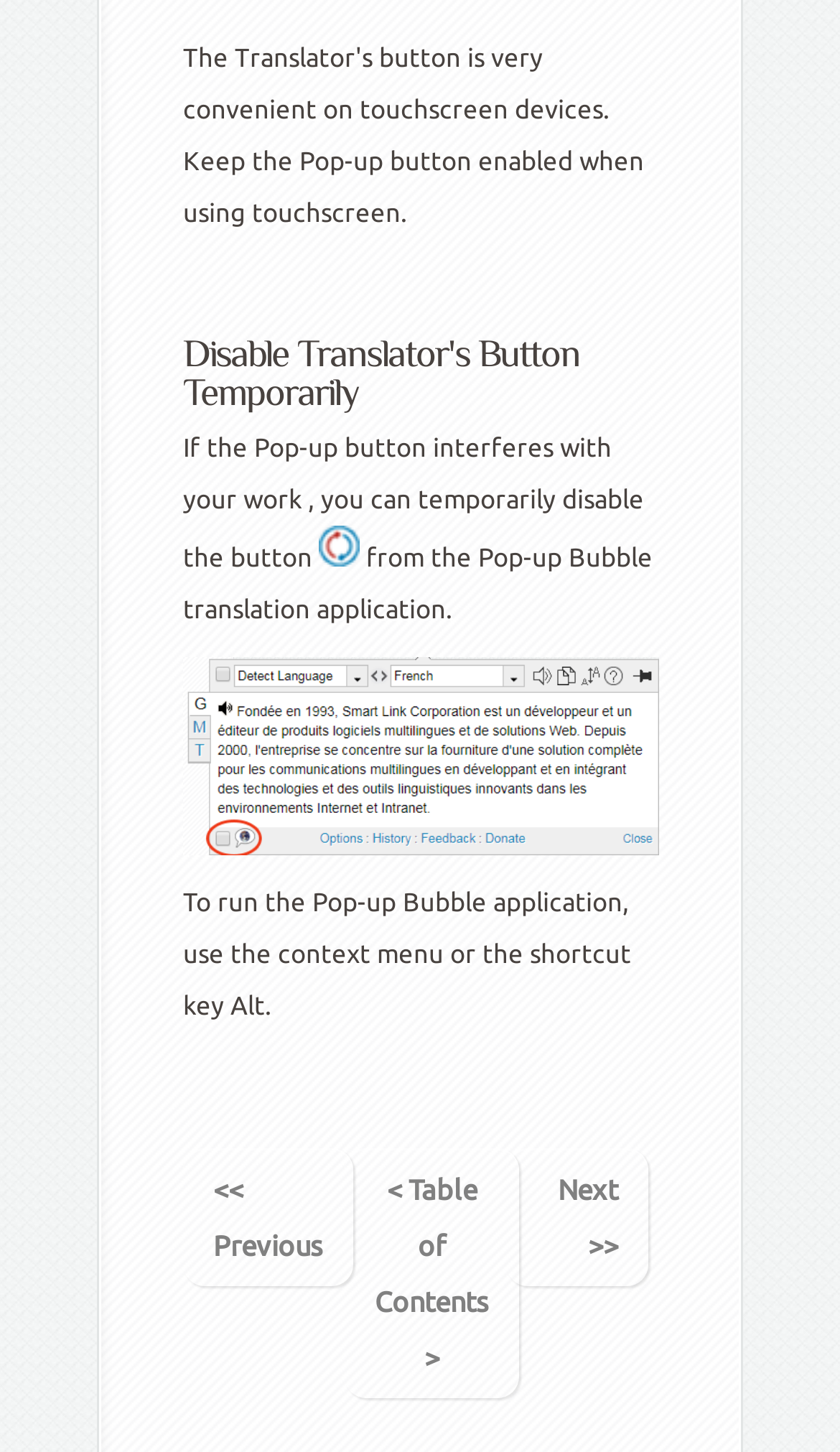Extract the bounding box coordinates for the UI element described as: "< Table of Contents >".

[0.411, 0.79, 0.618, 0.962]